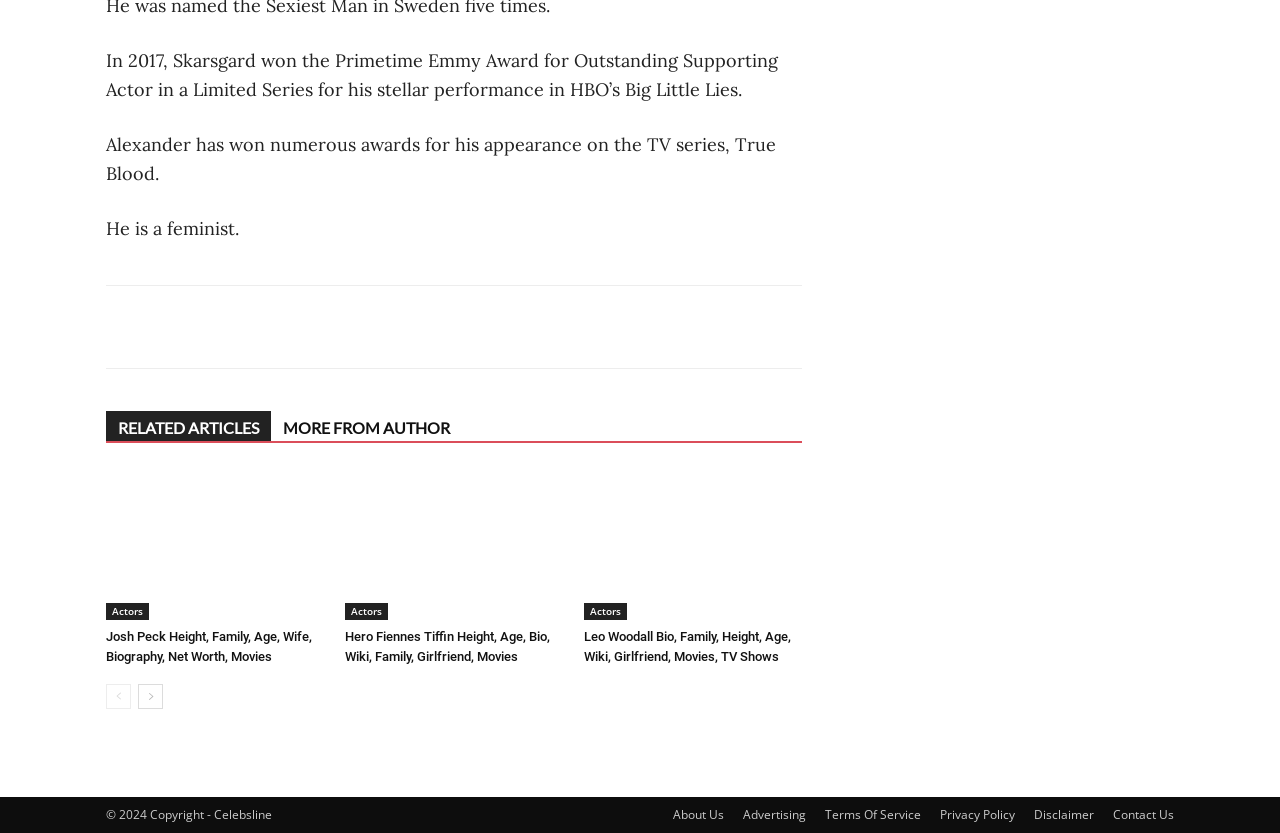Specify the bounding box coordinates of the area that needs to be clicked to achieve the following instruction: "Follow on Facebook".

[0.083, 0.369, 0.172, 0.417]